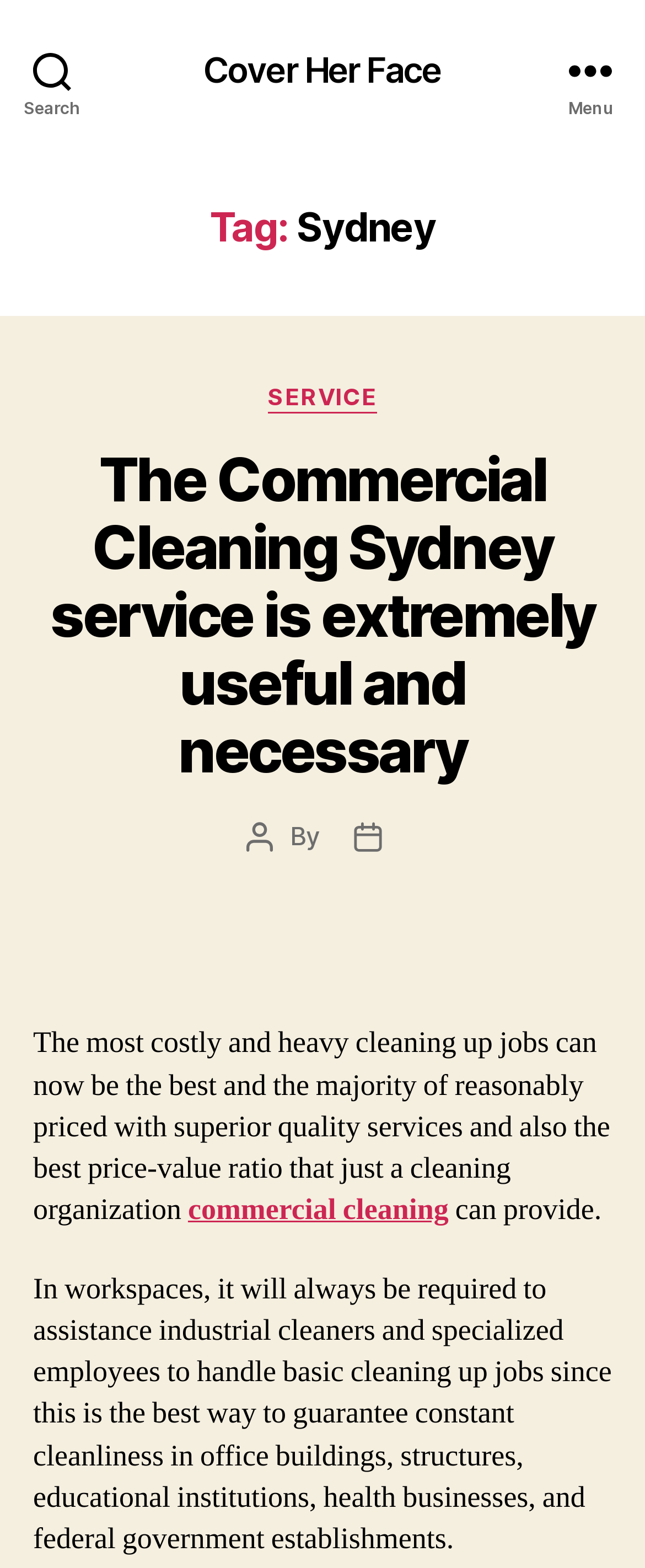What is the author of the post?
Please give a detailed and elaborate answer to the question.

The text 'Post author' is present, but the actual author's name is not specified on the webpage.